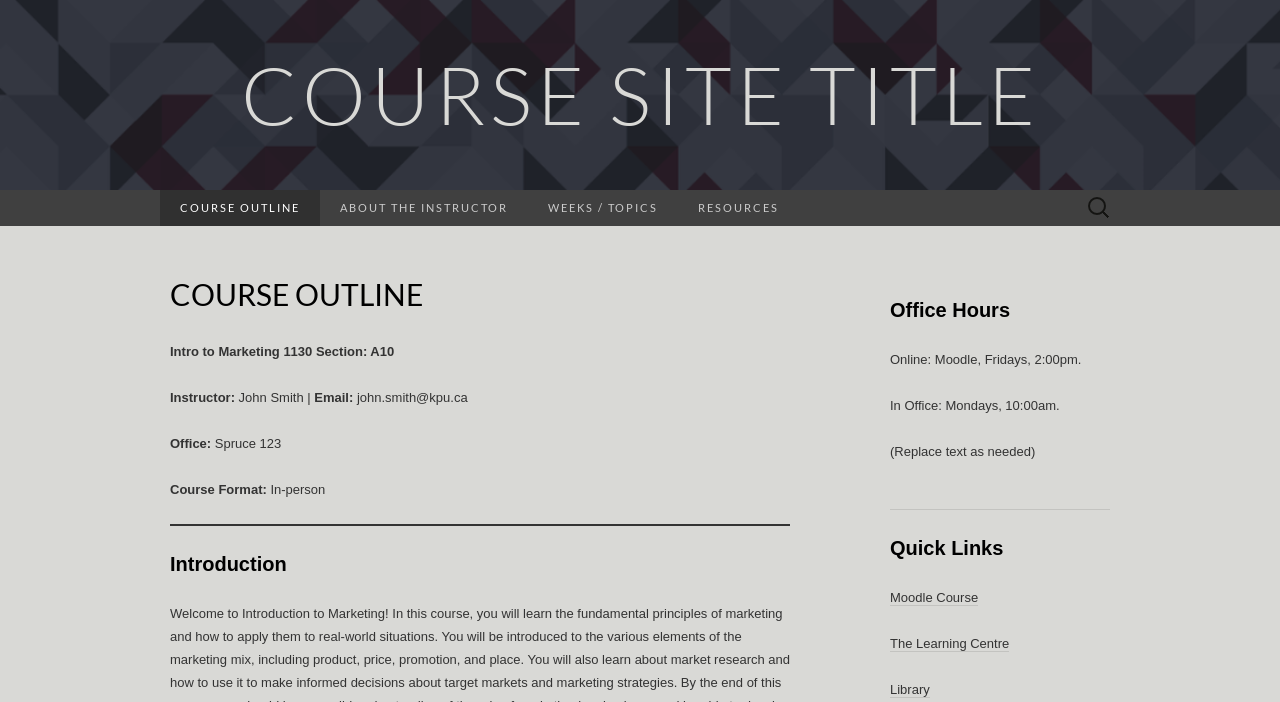Please determine the bounding box coordinates of the element to click in order to execute the following instruction: "Learn How To List Volunteer Experience on a Resume". The coordinates should be four float numbers between 0 and 1, specified as [left, top, right, bottom].

None